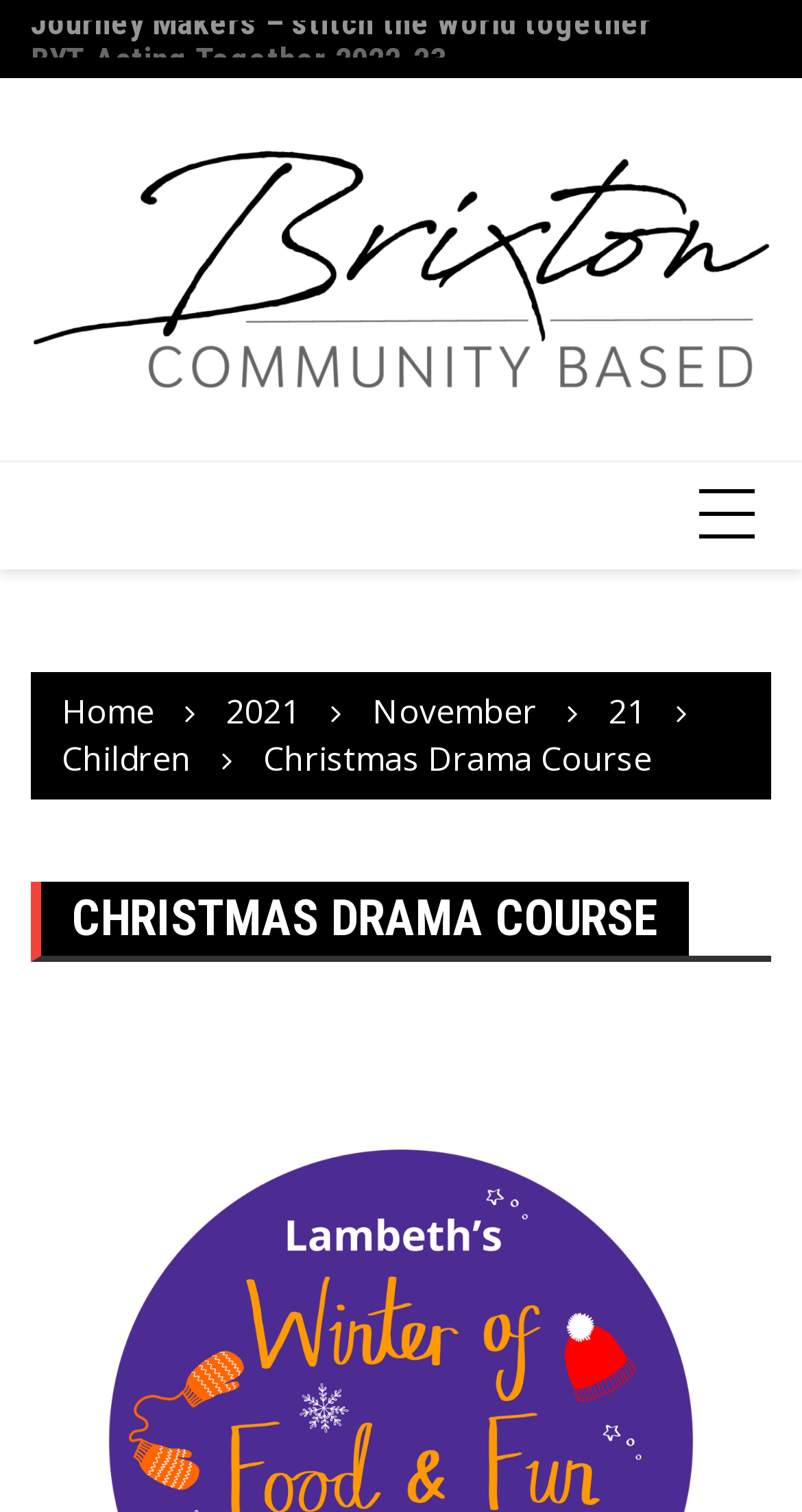Find the bounding box coordinates of the element to click in order to complete this instruction: "View the 2021 page". The bounding box coordinates must be four float numbers between 0 and 1, denoted as [left, top, right, bottom].

[0.282, 0.456, 0.374, 0.485]